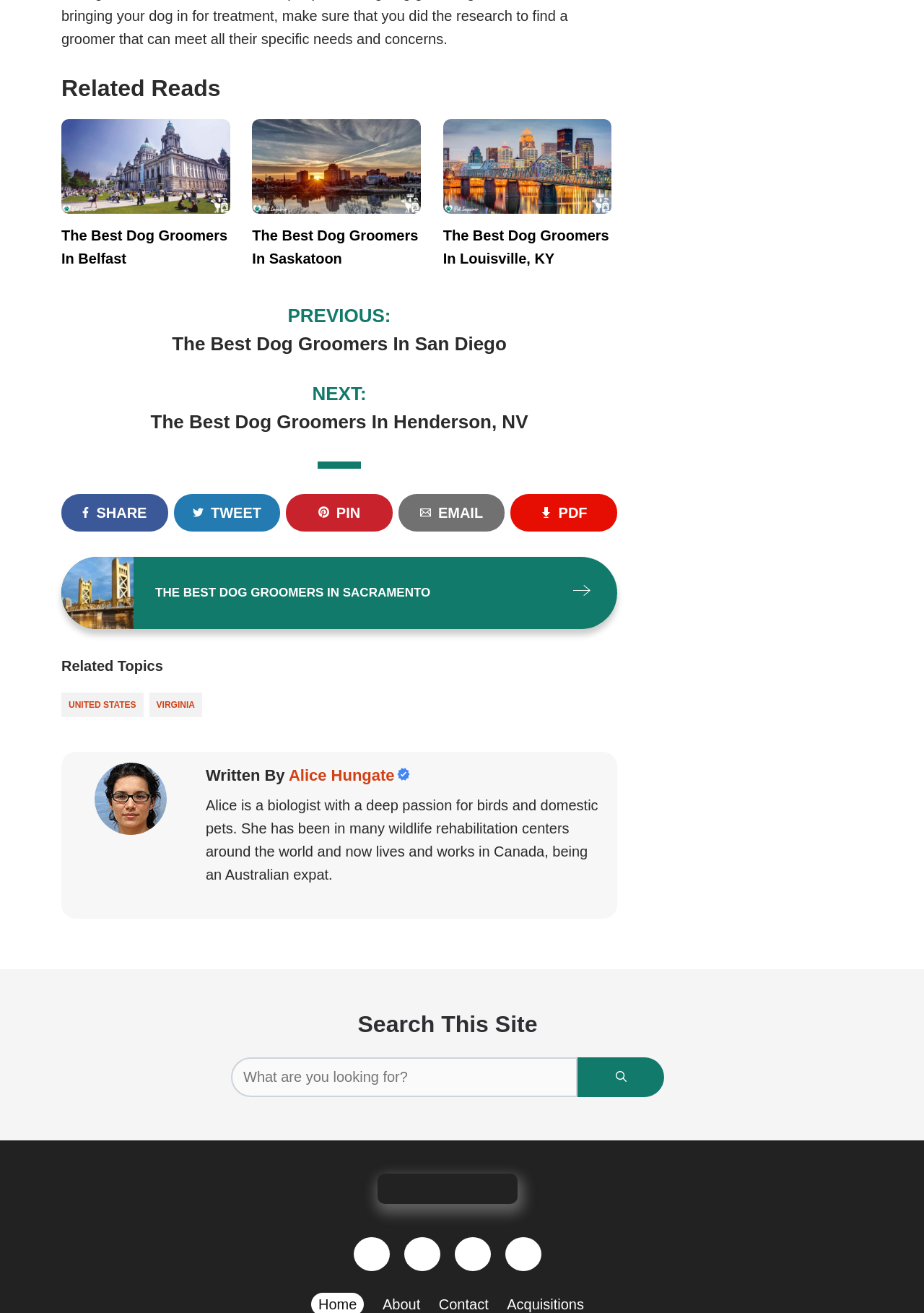Bounding box coordinates should be in the format (top-left x, top-left y, bottom-right x, bottom-right y) and all values should be floating point numbers between 0 and 1. Determine the bounding box coordinate for the UI element described as: Acquisitions

[0.549, 0.987, 0.632, 0.999]